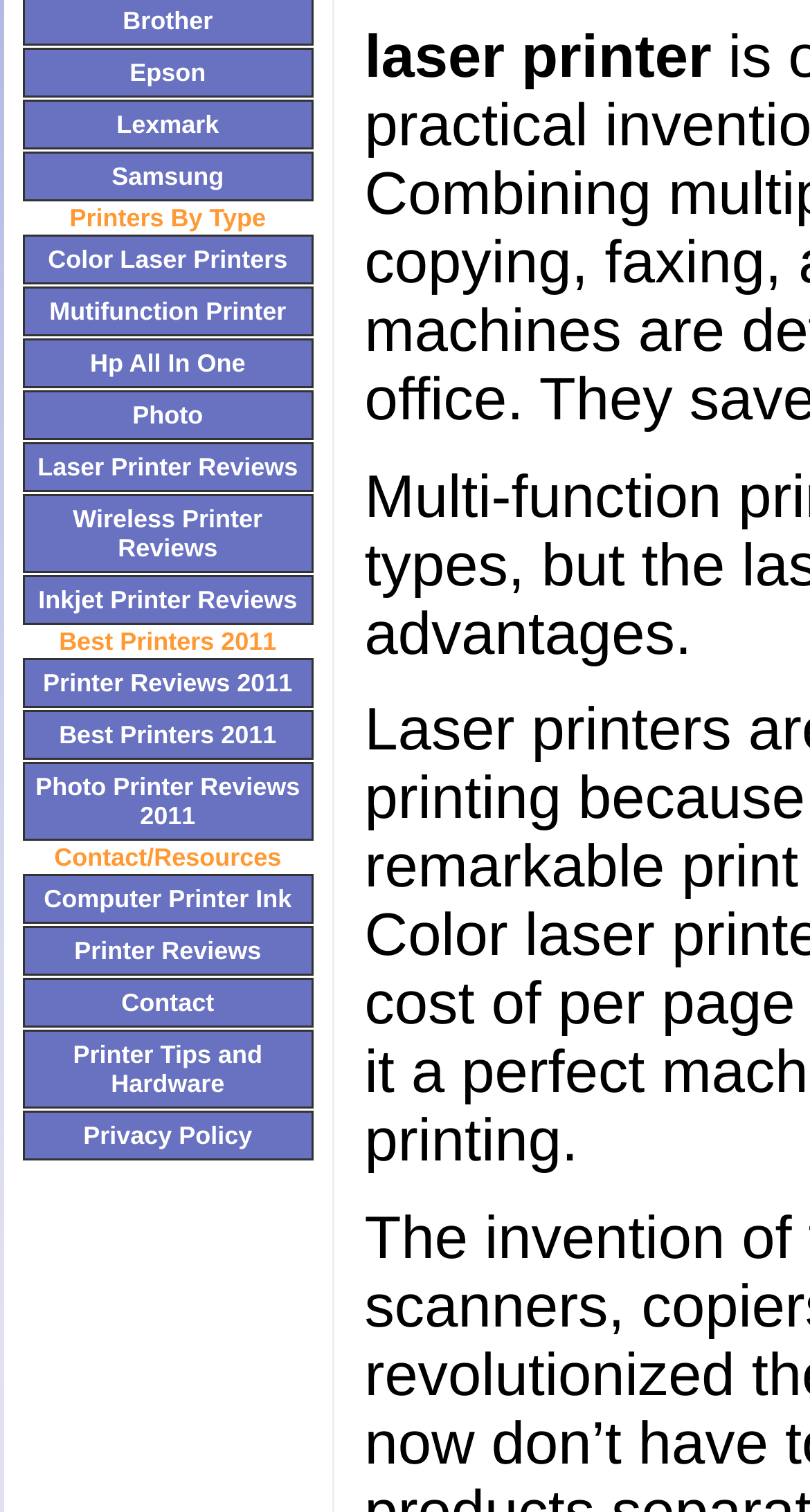Using the provided element description, identify the bounding box coordinates as (top-left x, top-left y, bottom-right x, bottom-right y). Ensure all values are between 0 and 1. Description: Printer Reviews 2011

[0.028, 0.435, 0.387, 0.468]